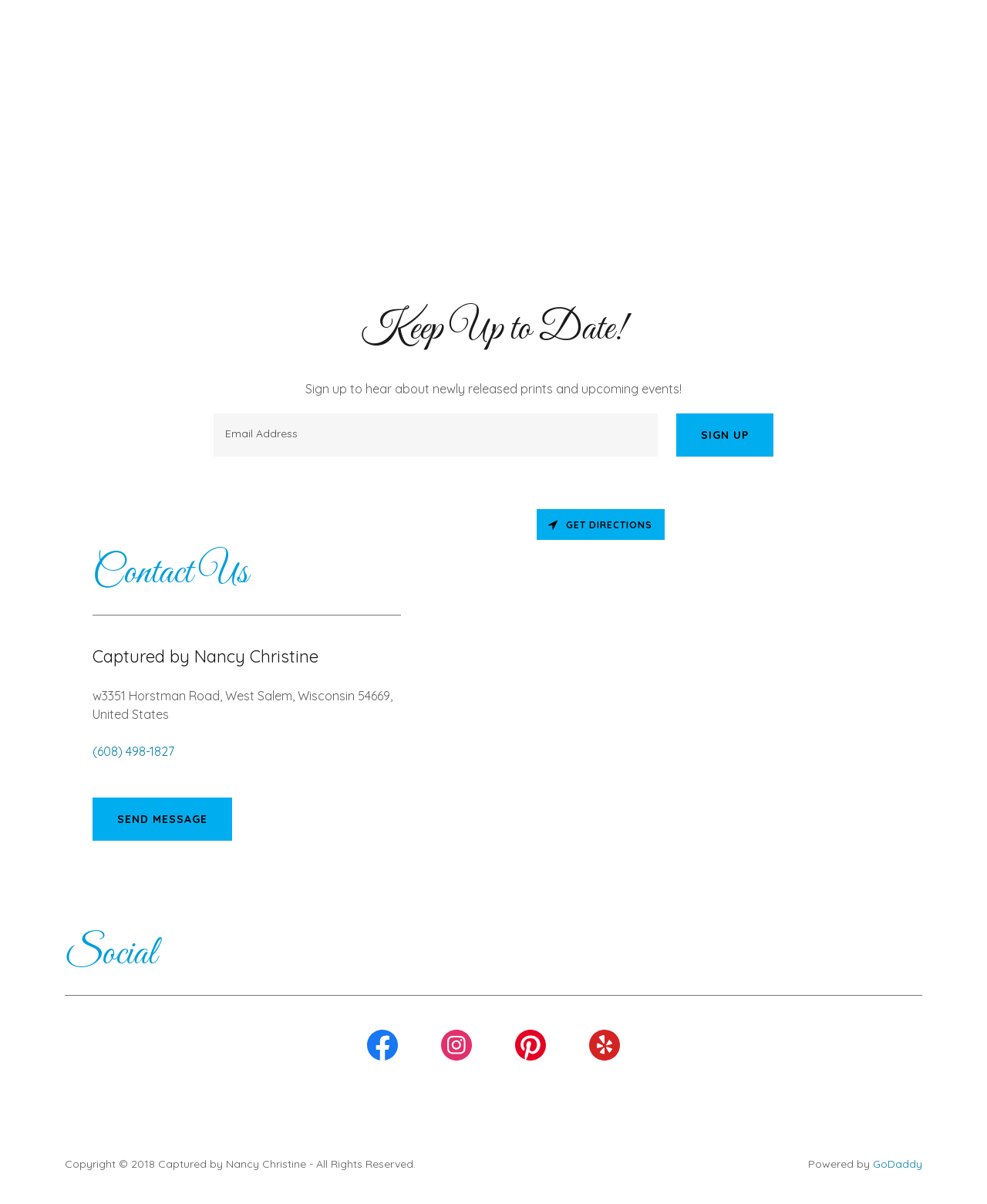Identify the bounding box coordinates for the region of the element that should be clicked to carry out the instruction: "View contact information of Captured by Nancy Christine". The bounding box coordinates should be four float numbers between 0 and 1, i.e., [left, top, right, bottom].

[0.094, 0.571, 0.398, 0.599]